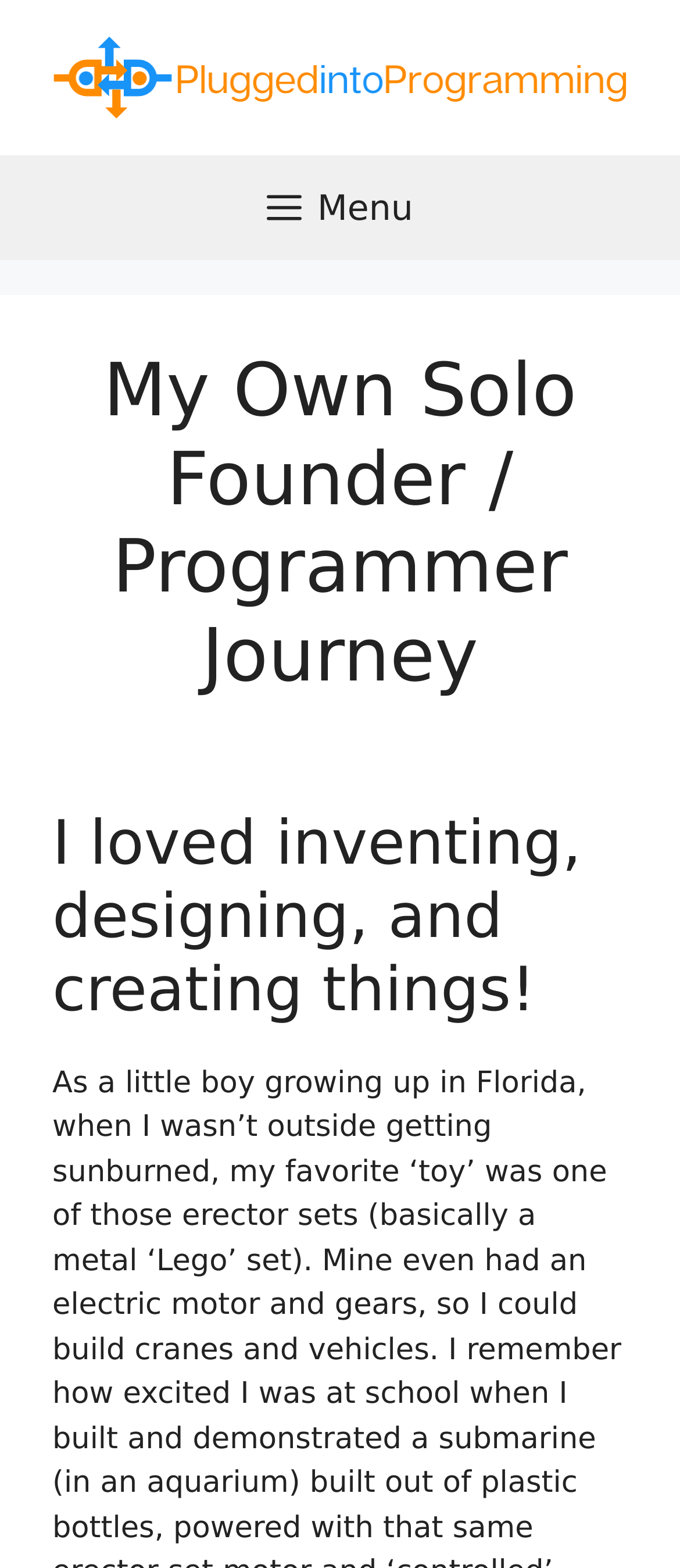With reference to the screenshot, provide a detailed response to the question below:
What is the purpose of the button at the top?

I examined the button element at the top of the page and found that it is labeled as 'Menu' and controls the 'primary-menu', suggesting that it is used to toggle the menu.